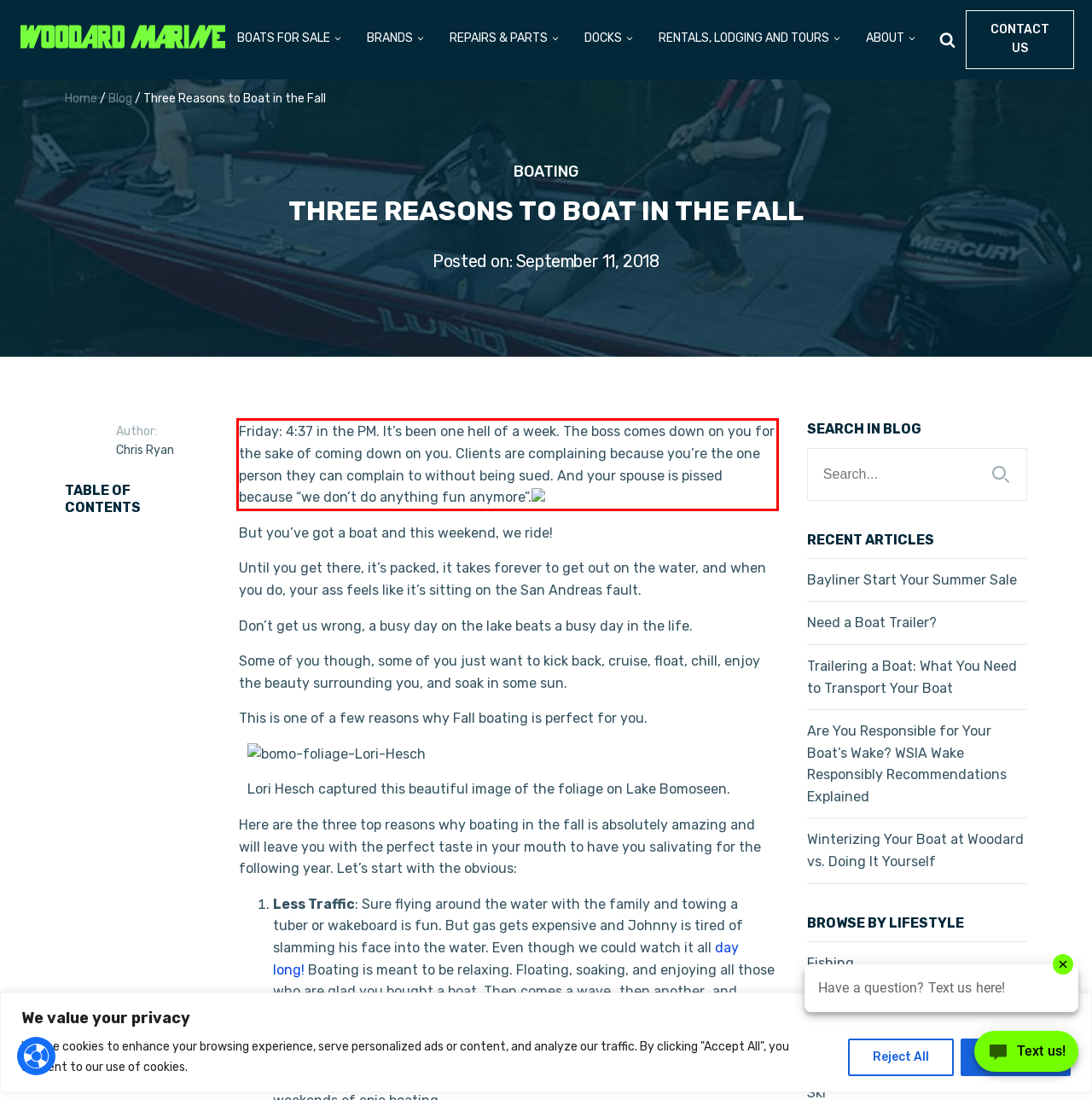Please examine the webpage screenshot and extract the text within the red bounding box using OCR.

Friday: 4:37 in the PM. It’s been one hell of a week. The boss comes down on you for the sake of coming down on you. Clients are complaining because you’re the one person they can complain to without being sued. And your spouse is pissed because “we don’t do anything fun anymore”.